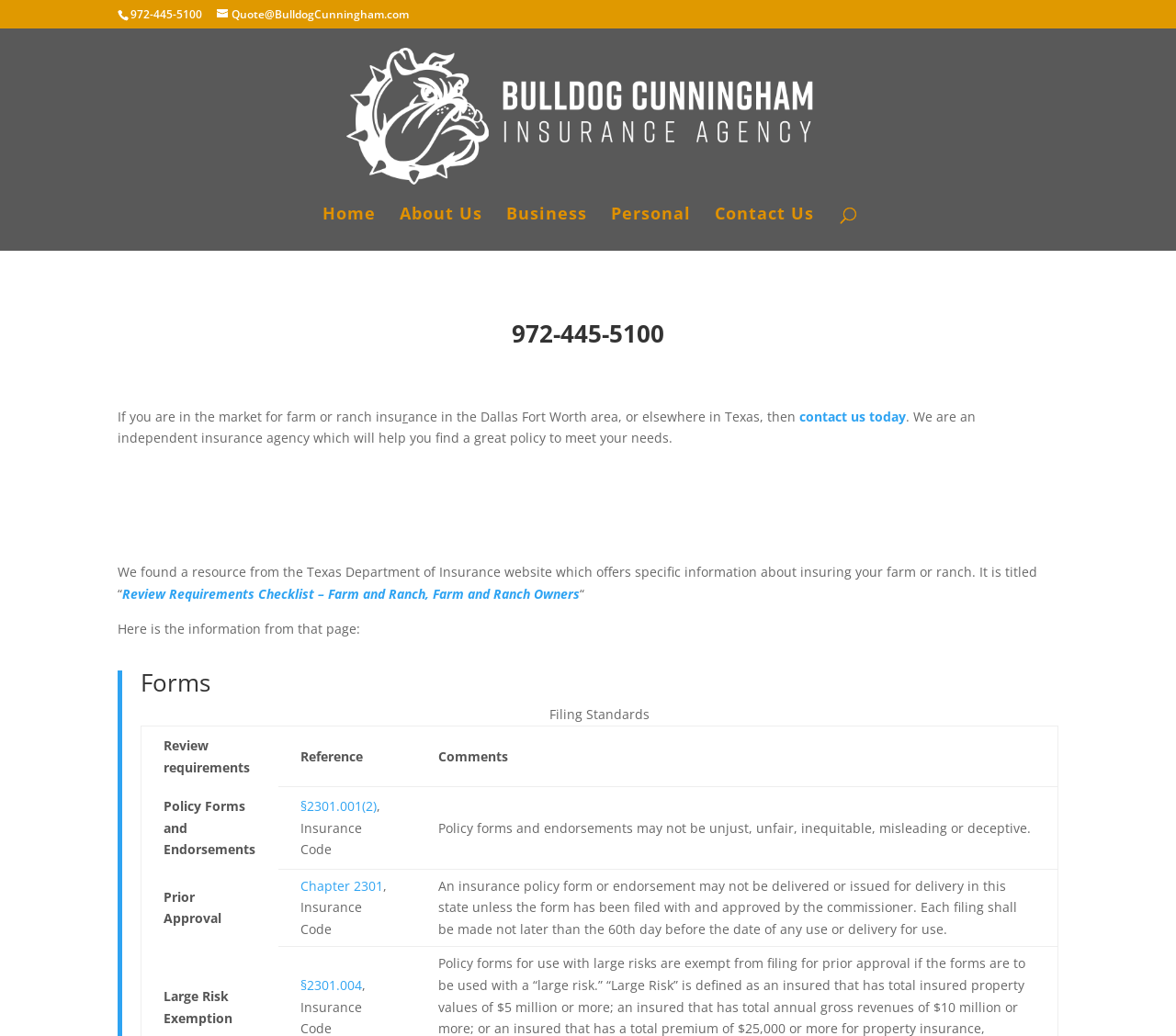What is the topic of the webpage?
From the details in the image, answer the question comprehensively.

I inferred the topic of the webpage by looking at the static text elements with the contents 'If you are in the market for farm or ranch insurance in the Dallas Fort Worth area, or elsewhere in Texas, then contact us today' and 'We found a resource from the Texas Department of Insurance website which offers specific information about insuring your farm or ranch'.